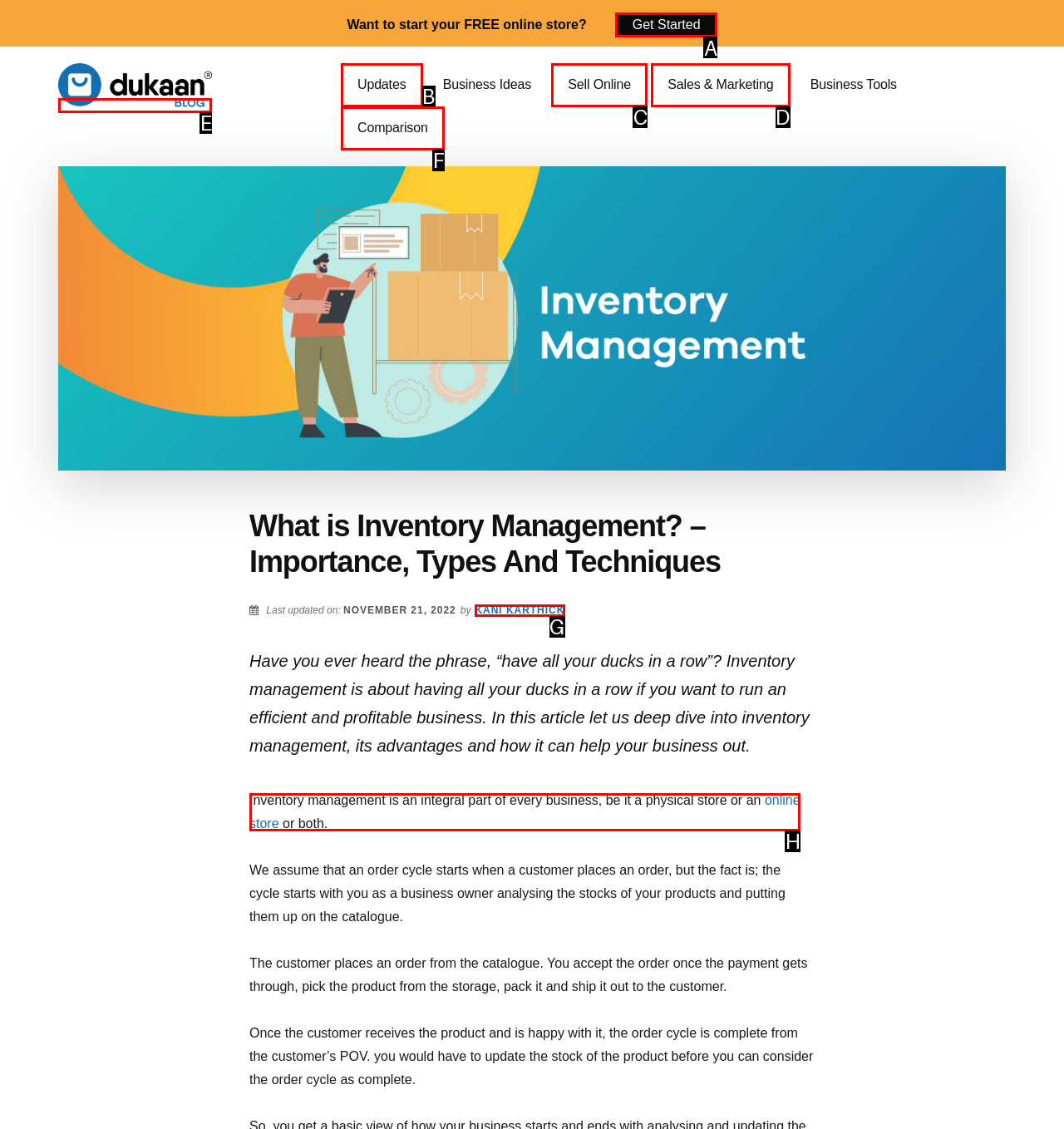Given the description: Comparison, identify the corresponding option. Answer with the letter of the appropriate option directly.

F